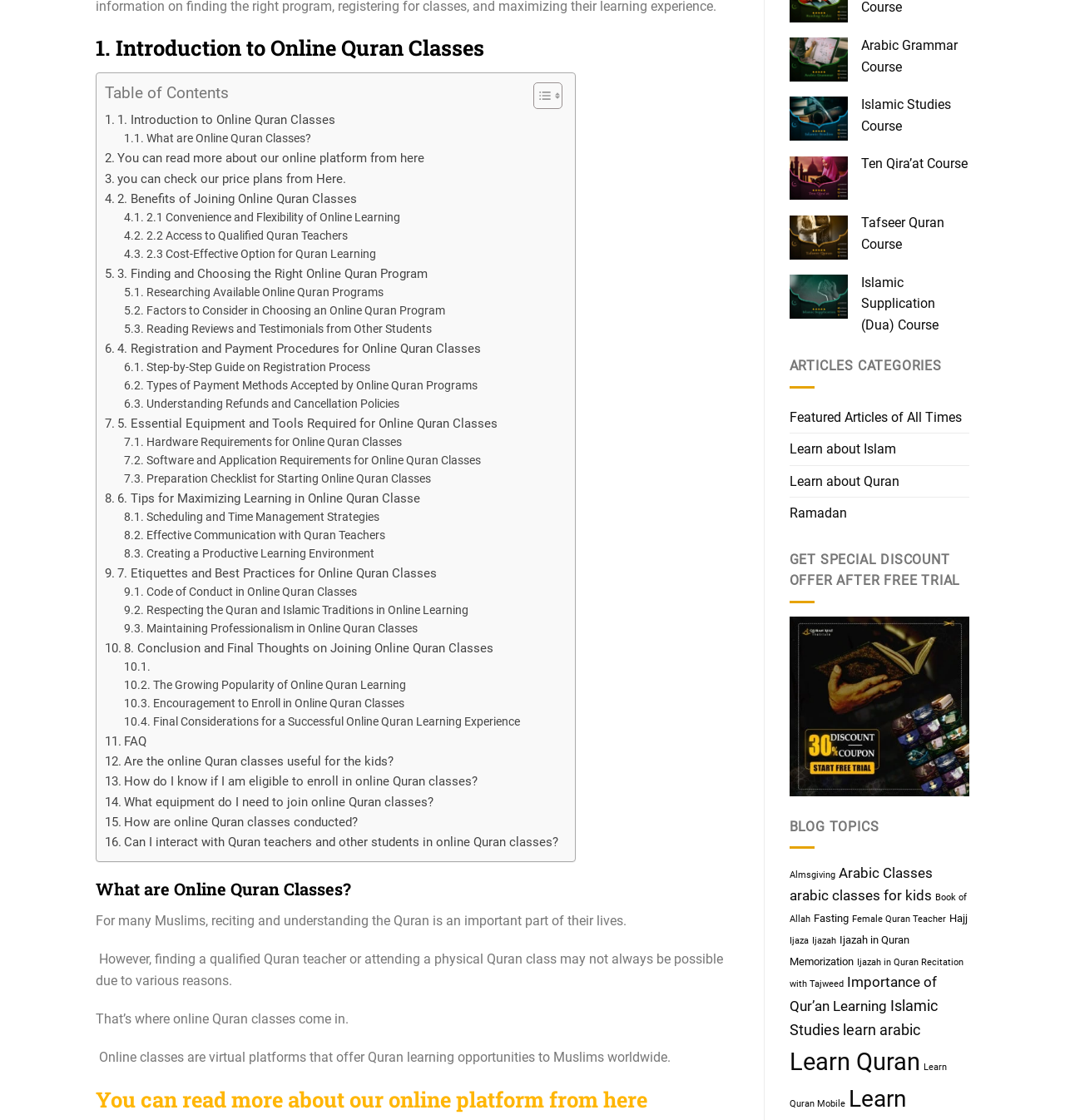Using the information in the image, give a comprehensive answer to the question: 
What is the purpose of the 'GET SPECIAL DISCOUNT OFFER AFTER FREE TRIAL' section?

The 'GET SPECIAL DISCOUNT OFFER AFTER FREE TRIAL' section is located in the bottom-right corner of the webpage, with a bounding box coordinate of [0.741, 0.492, 0.902, 0.526]. It appears to be a promotional section, encouraging users to try the service for free and then offering a special discount after the trial period.